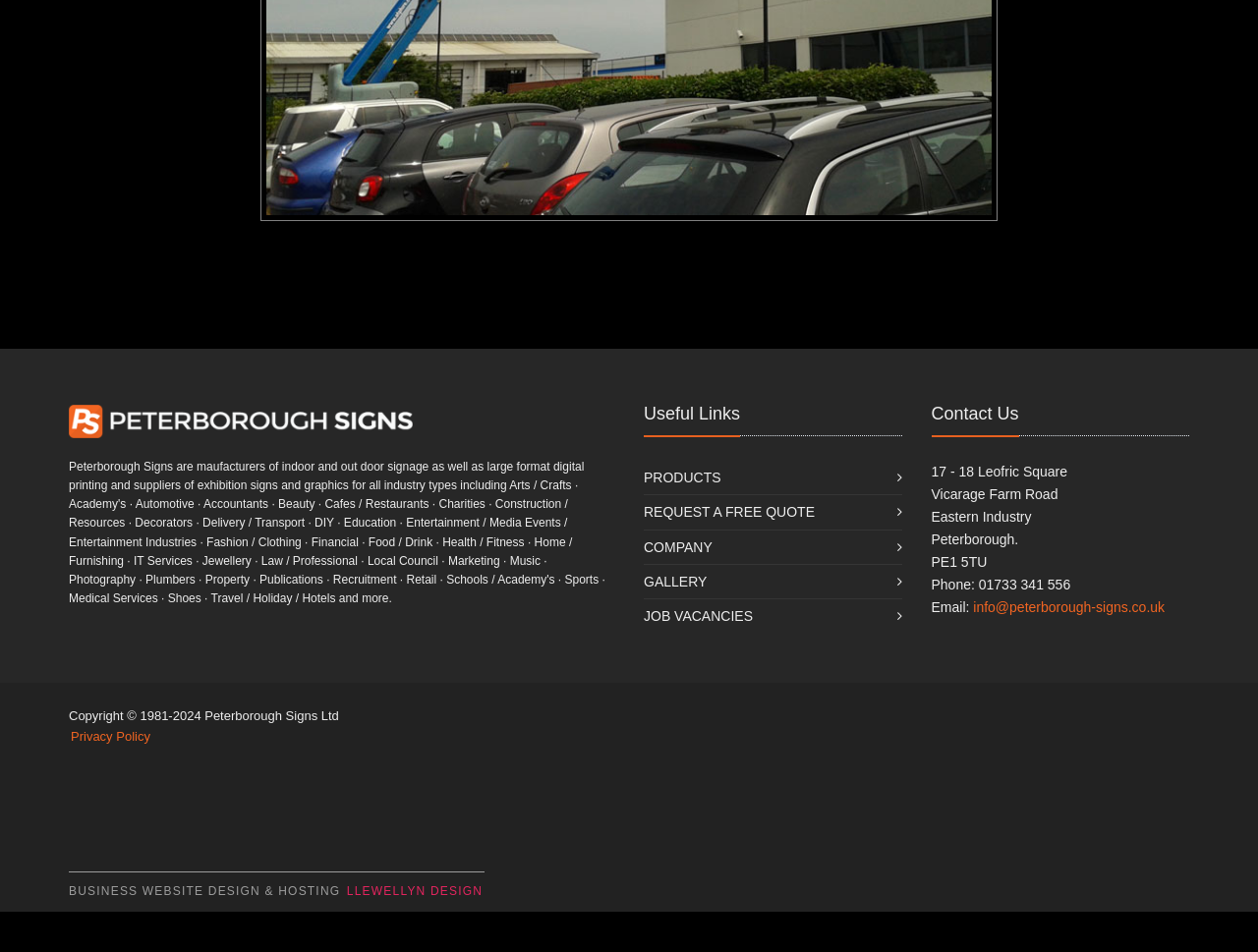What is the postcode?
Please craft a detailed and exhaustive response to the question.

The postcode can be found in the 'Contact Us' section, which is located at the right side of the webpage, under the 'Useful Links' section, and it is part of the company's address.